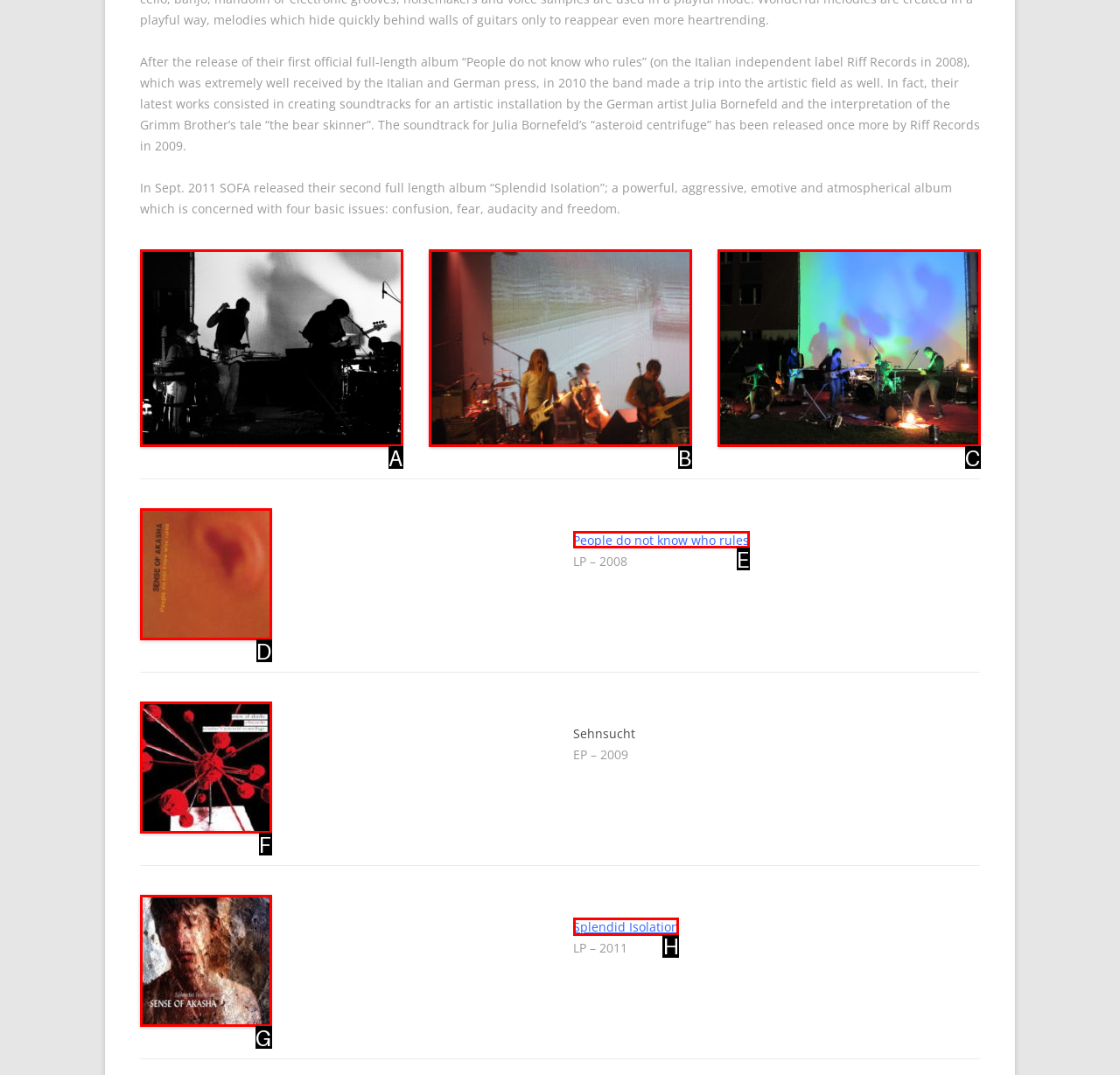Identify which lettered option completes the task: Read about the album 'Splendid Isolation'. Provide the letter of the correct choice.

H